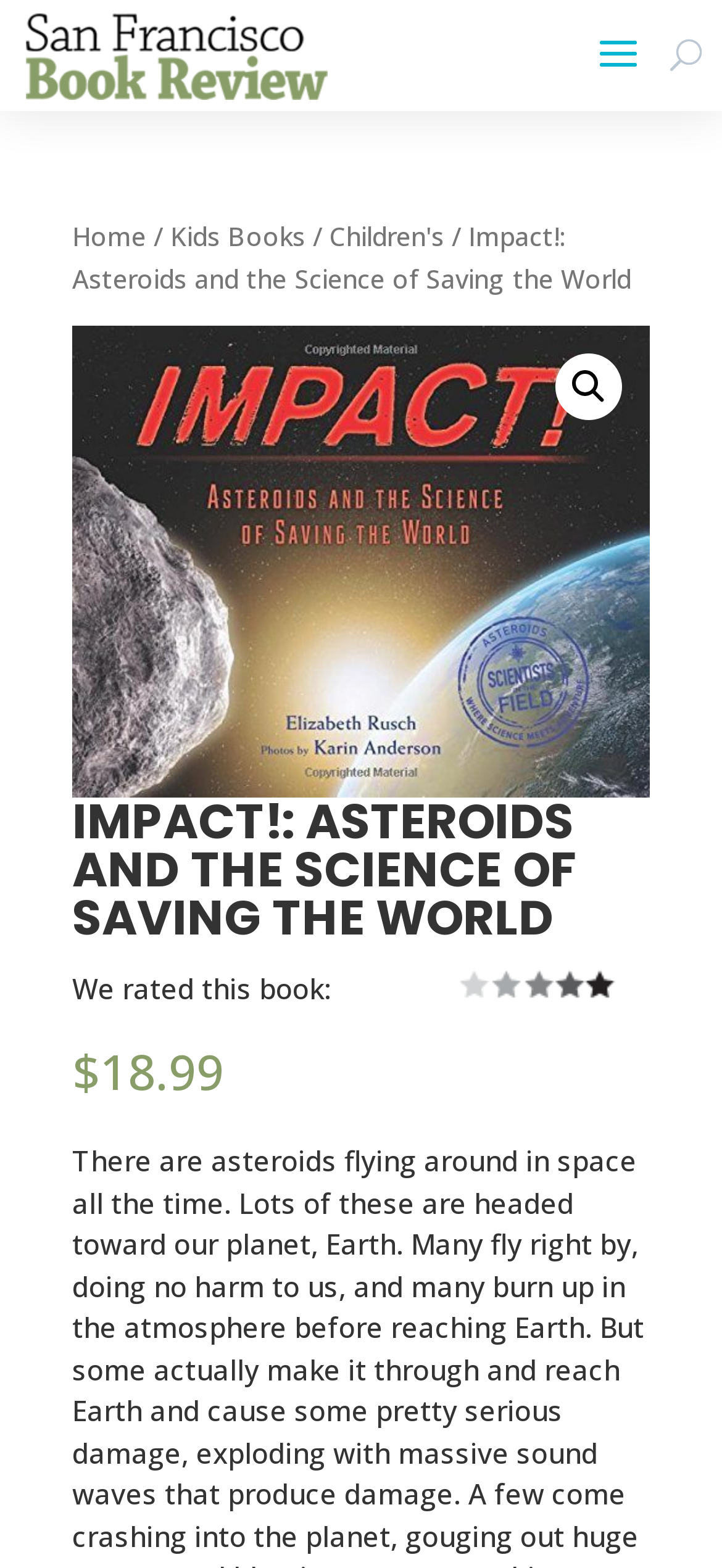What is the name of the book being reviewed?
Refer to the image and offer an in-depth and detailed answer to the question.

I determined the answer by looking at the heading element with the text 'IMPACT!: ASTEROIDS AND THE SCIENCE OF SAVING THE WORLD' and the link element with the same text, which suggests that it is the title of the book being reviewed.